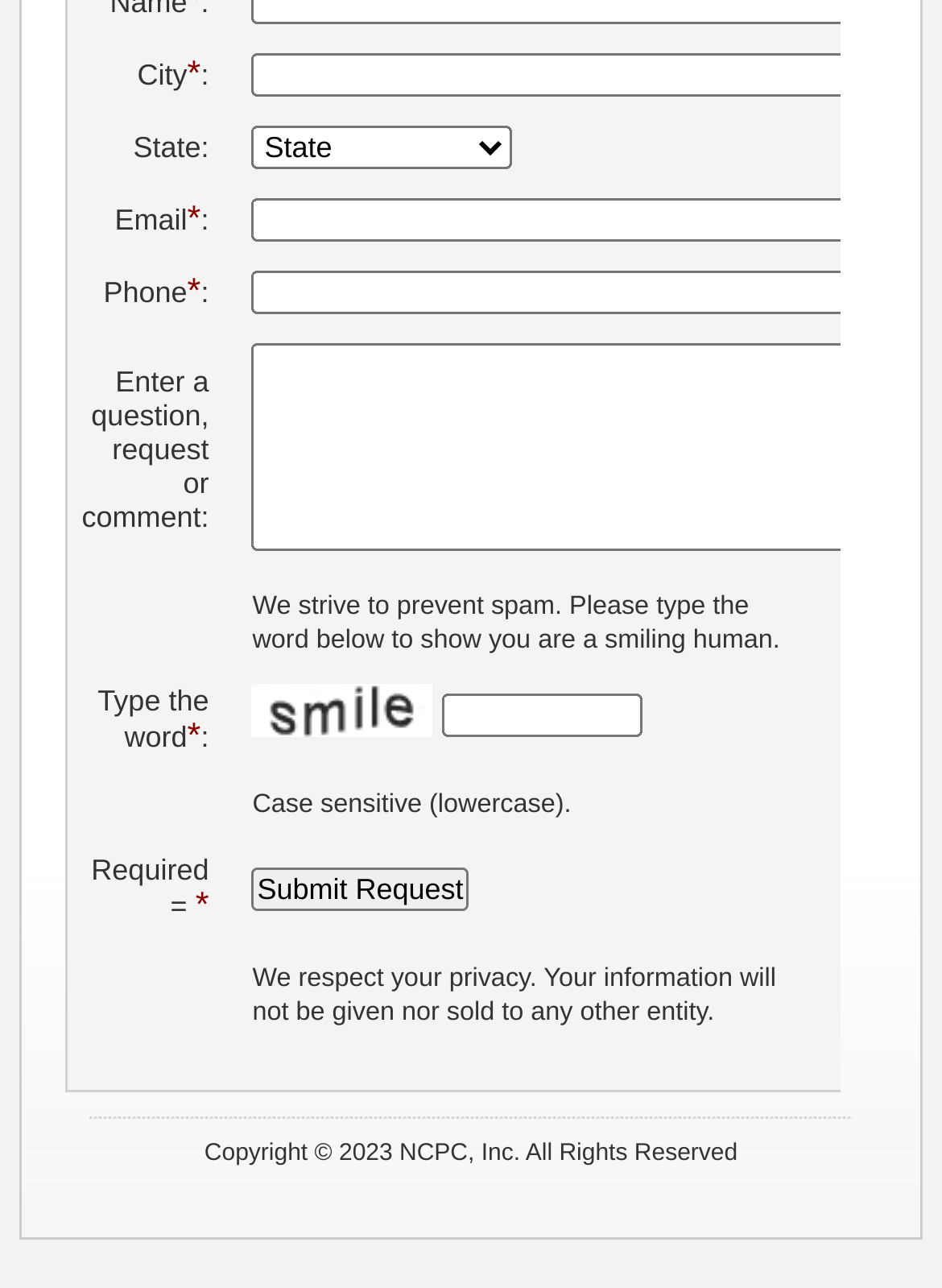What is the label of the first gridcell?
Using the image as a reference, give an elaborate response to the question.

The first gridcell has a label 'City*' which indicates that it is a required field for users to input their city.